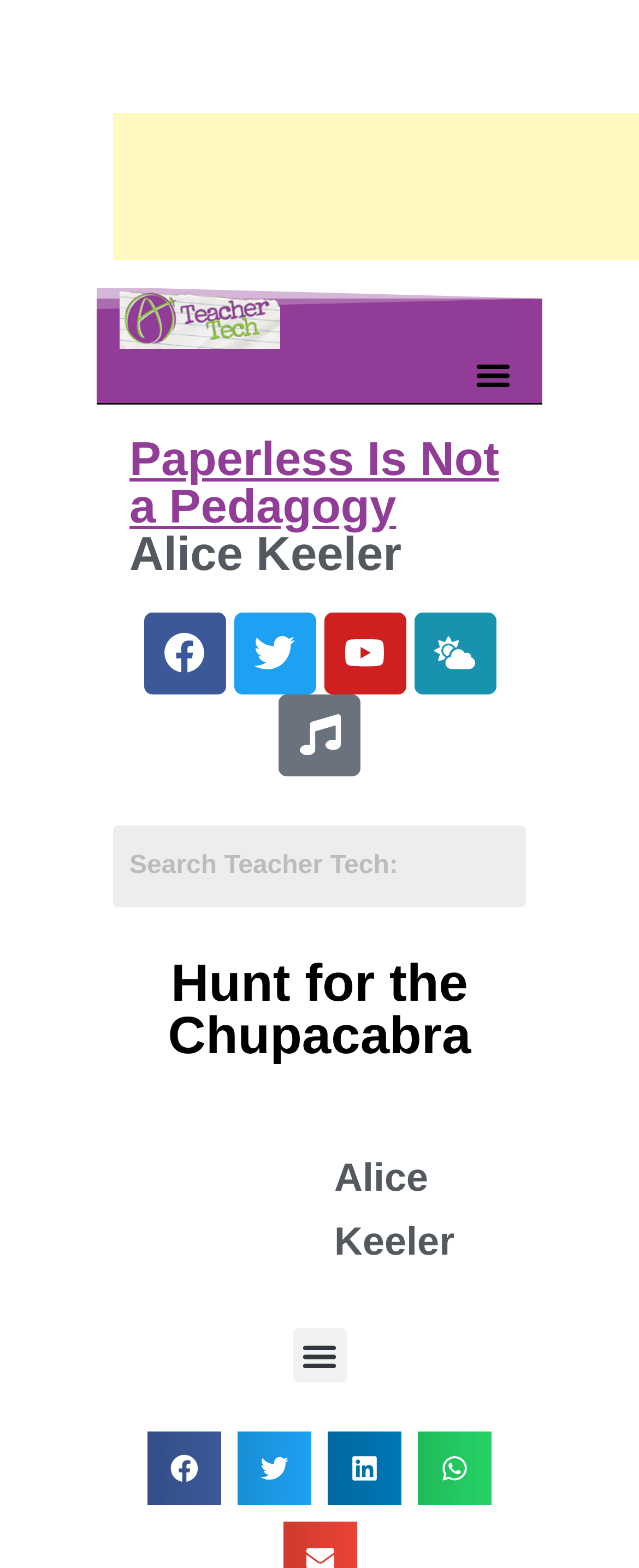Identify the bounding box coordinates necessary to click and complete the given instruction: "Search for something".

[0.177, 0.526, 0.823, 0.578]